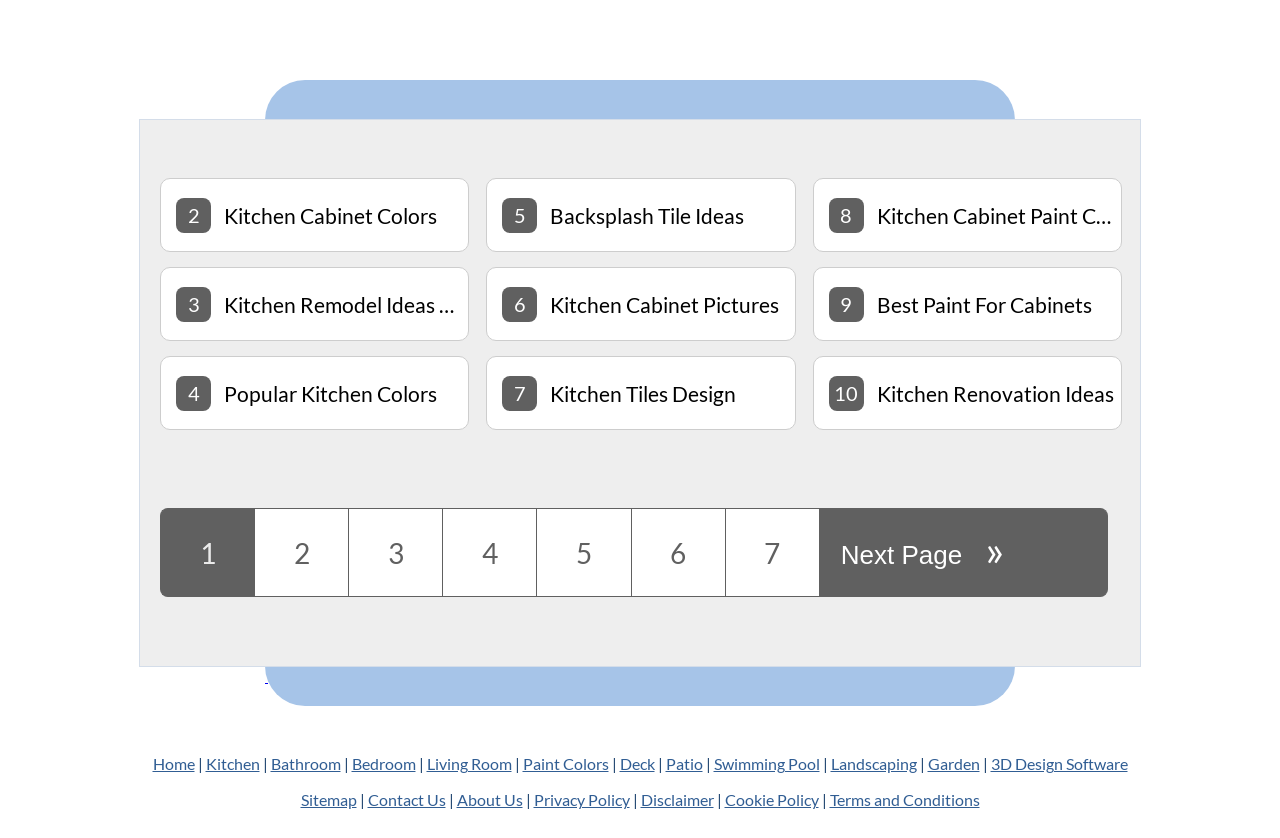Please provide a short answer using a single word or phrase for the question:
What is the text next to the 'Next Page' button?

»